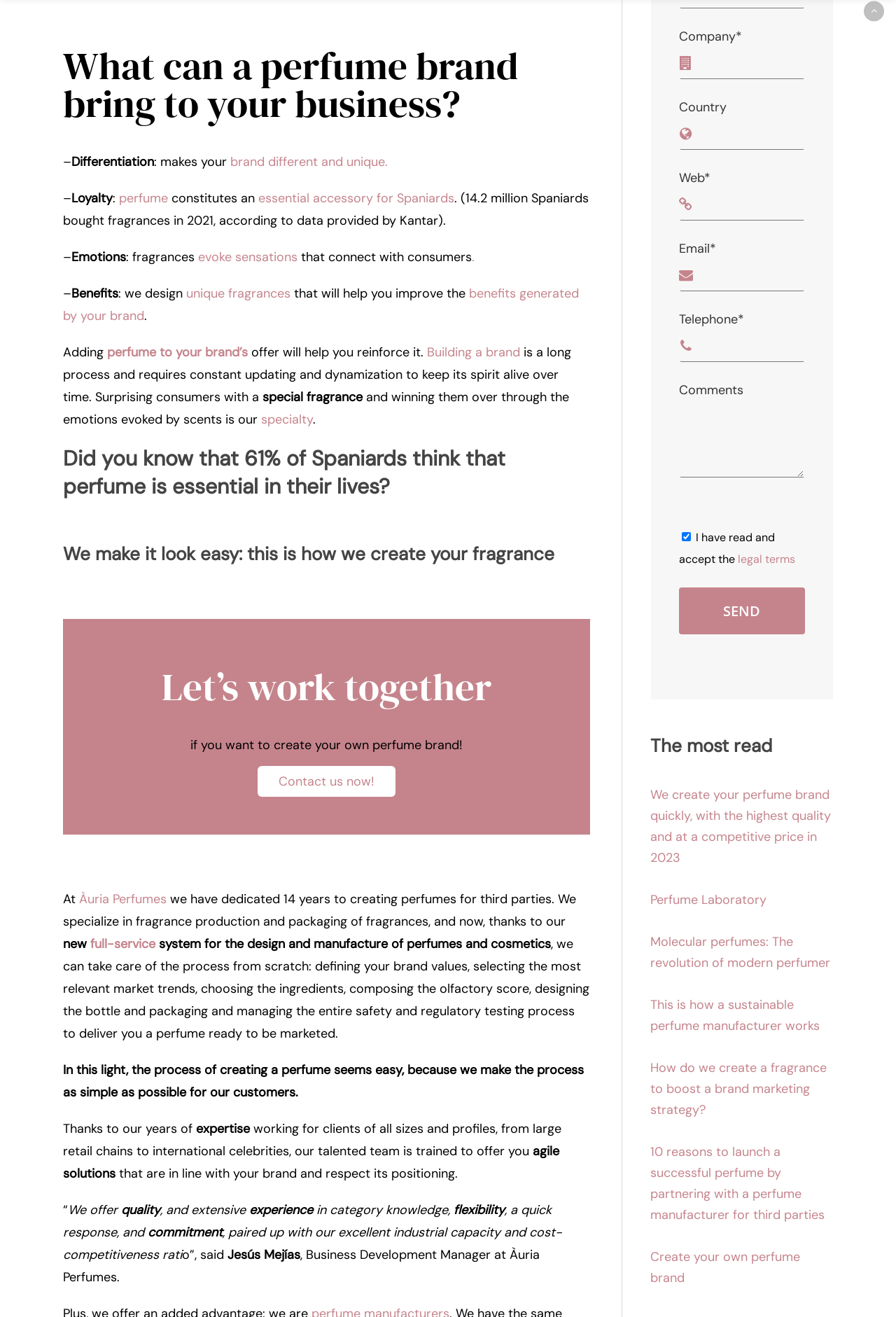Give a one-word or phrase response to the following question: What percentage of Spaniards think perfume is essential in their lives?

61%